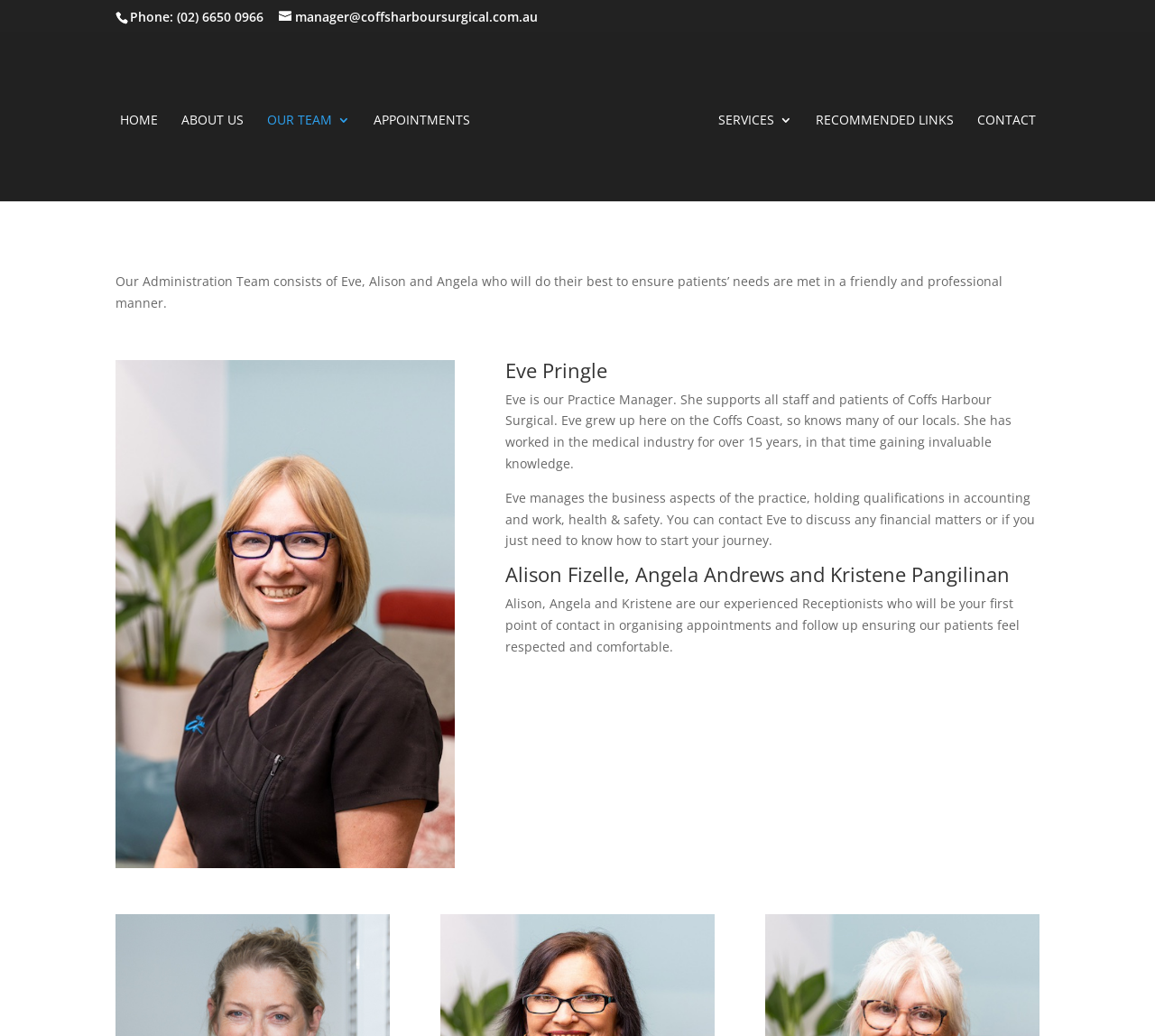What is the phone number of Coffs Harbour Surgical?
Please provide a comprehensive answer based on the contents of the image.

The phone number can be found at the top of the webpage, in the static text element 'Phone: (02) 6650 0966'.